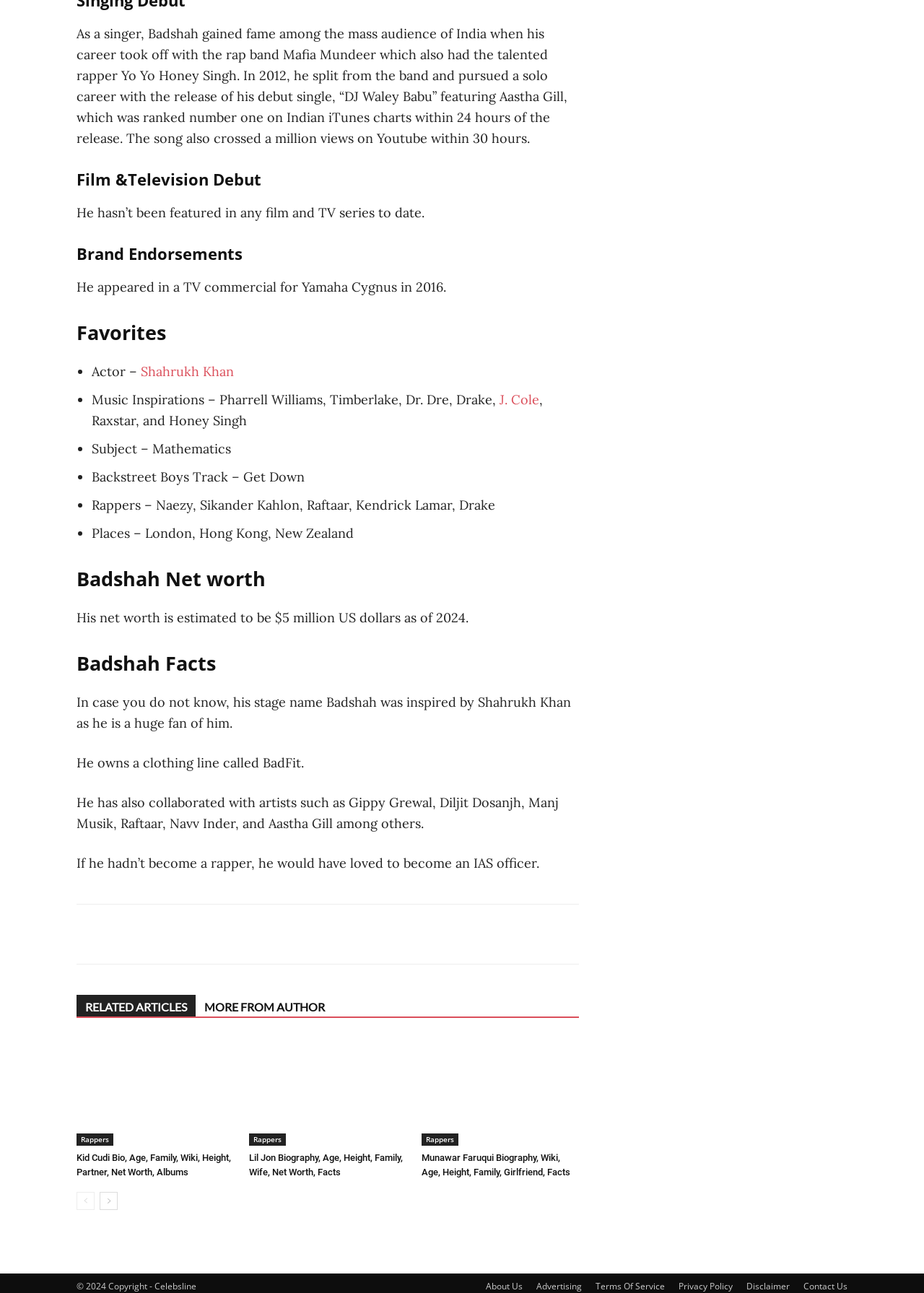Show the bounding box coordinates of the element that should be clicked to complete the task: "Contact Us".

[0.87, 0.99, 0.917, 1.0]